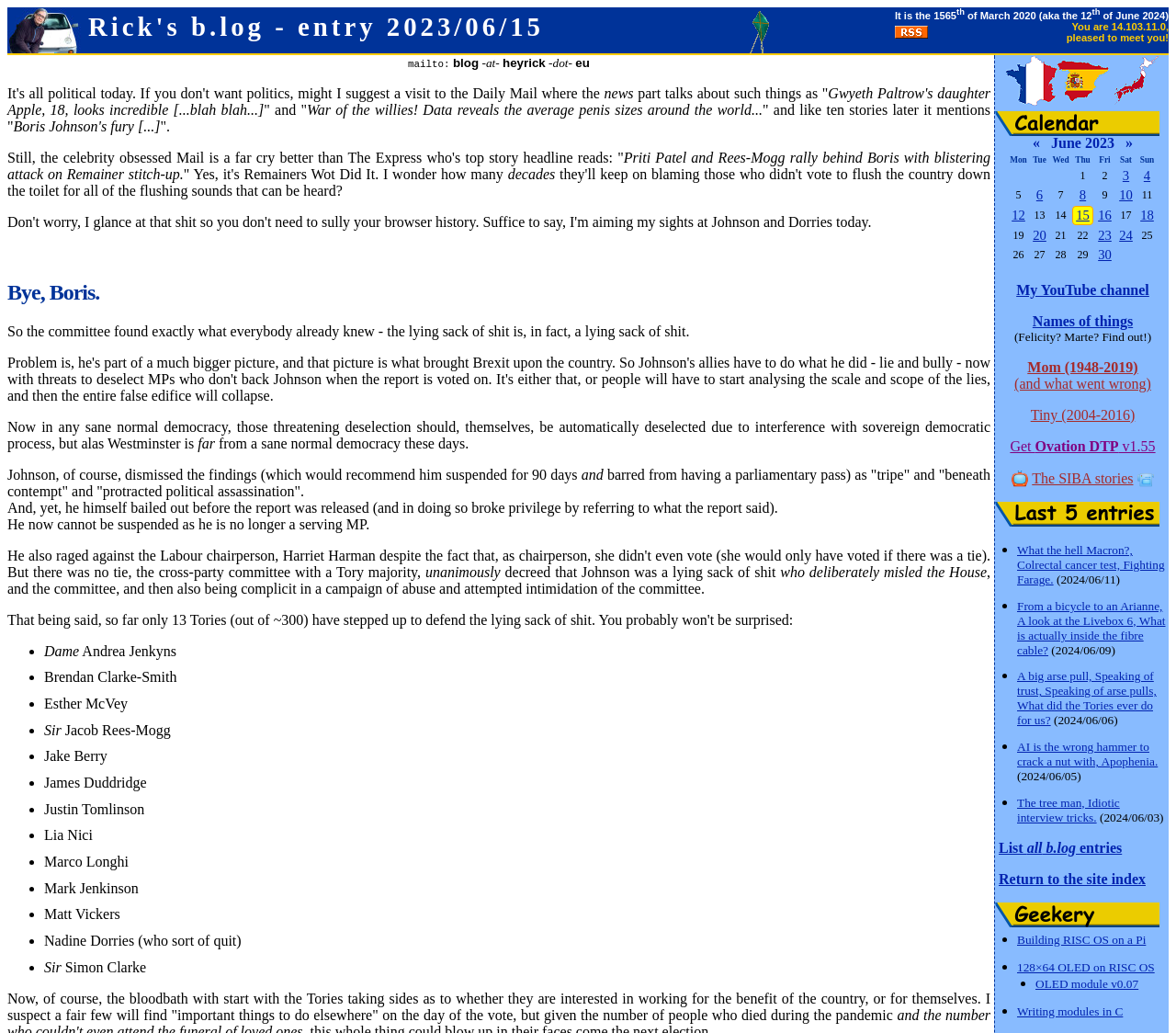Pinpoint the bounding box coordinates of the element that must be clicked to accomplish the following instruction: "Click the link 'Rick's kitemark'". The coordinates should be in the format of four float numbers between 0 and 1, i.e., [left, top, right, bottom].

[0.634, 0.039, 0.658, 0.054]